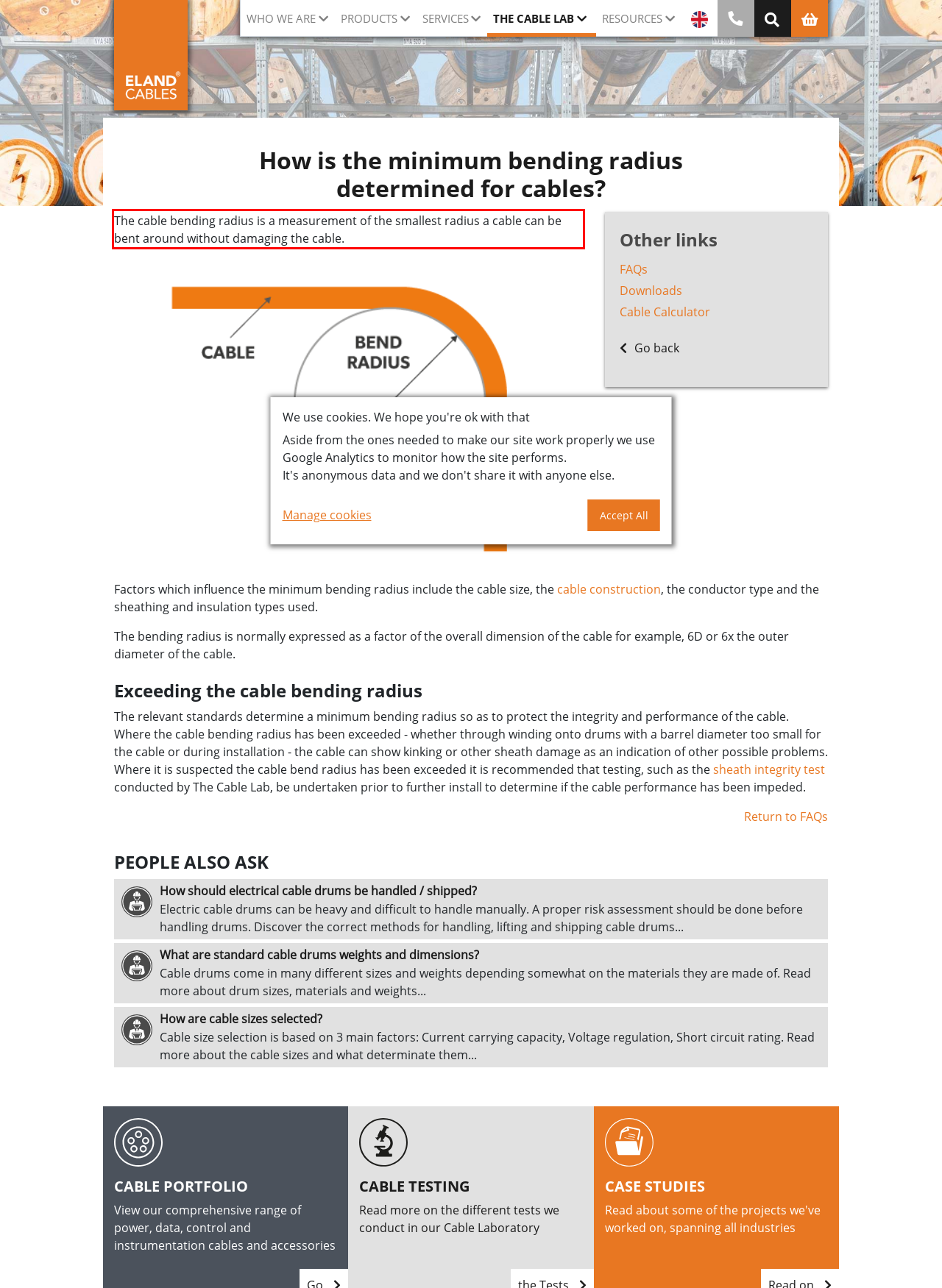You have a screenshot of a webpage where a UI element is enclosed in a red rectangle. Perform OCR to capture the text inside this red rectangle.

The cable bending radius is a measurement of the smallest radius a cable can be bent around without damaging the cable.